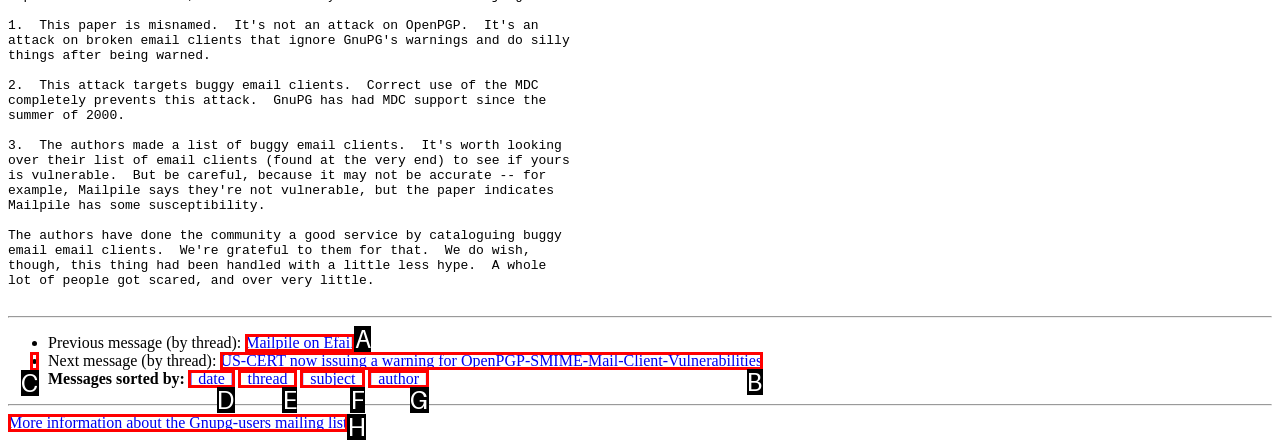From the given choices, which option should you click to complete this task: View next message in thread? Answer with the letter of the correct option.

C